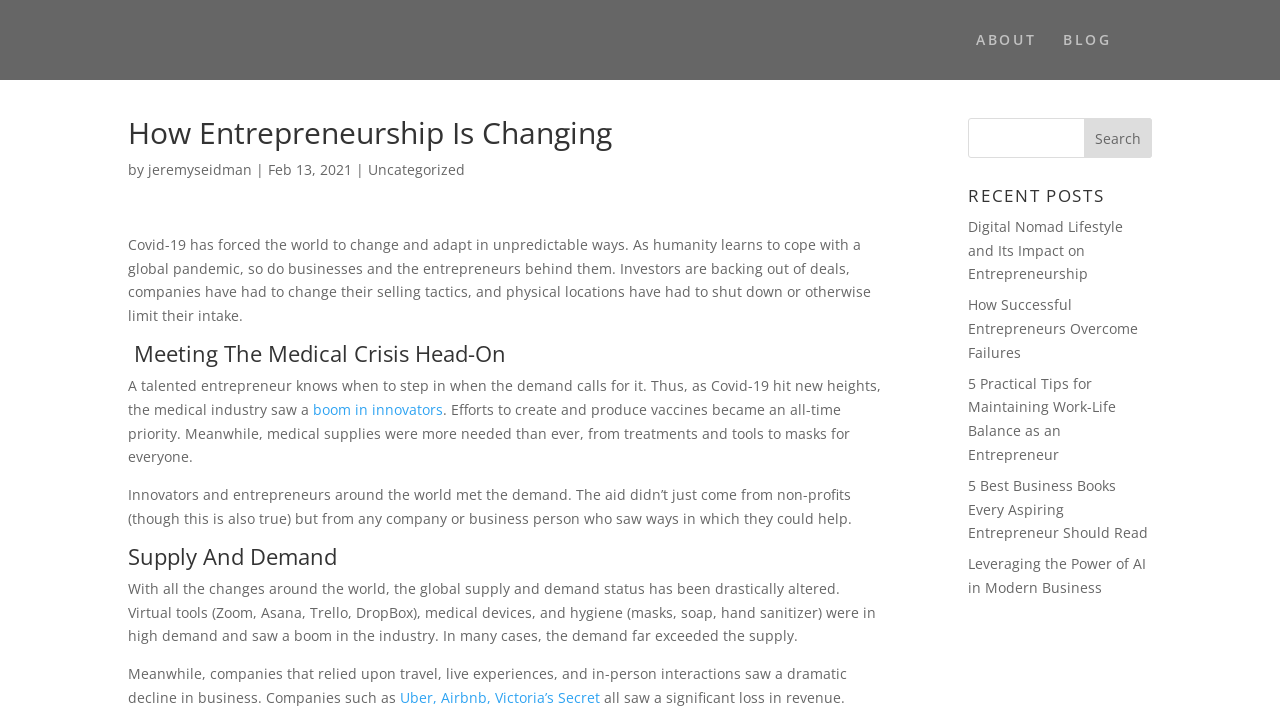What is the author of the article?
Carefully analyze the image and provide a thorough answer to the question.

I found the author's name by looking at the text 'by Jeremy Seidman' which is located below the main heading 'How Entrepreneurship Is Changing'.